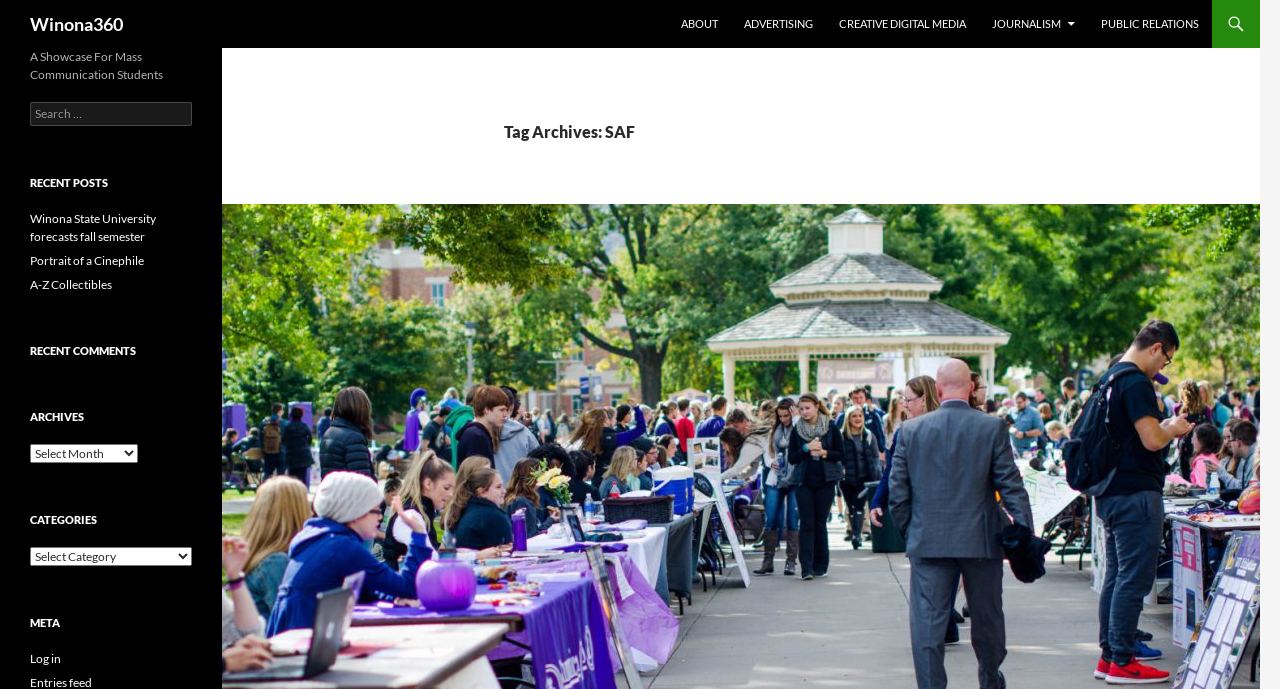Could you locate the bounding box coordinates for the section that should be clicked to accomplish this task: "Visit Michael Crump's website".

None